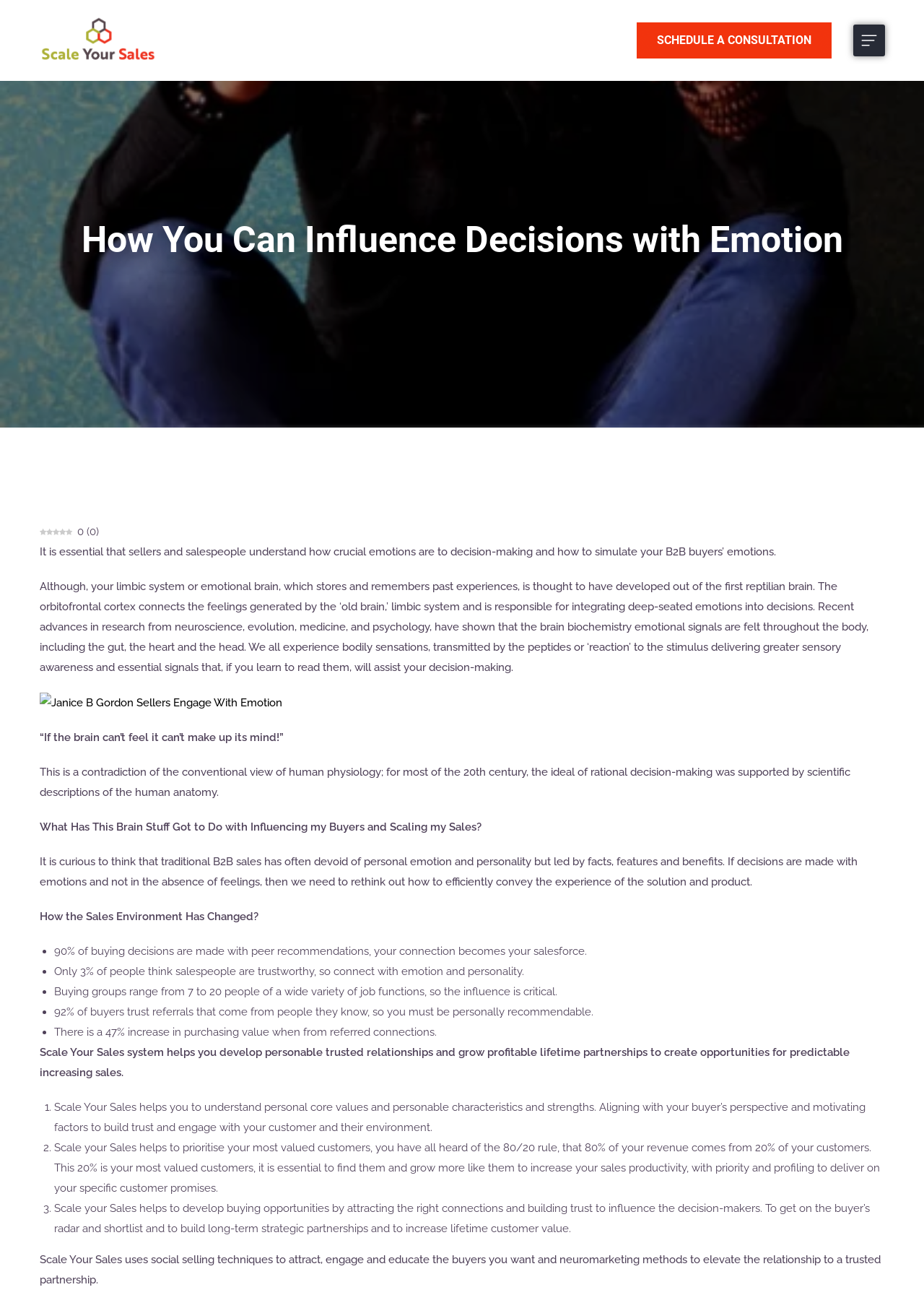Create a detailed summary of the webpage's content and design.

This webpage is about influencing decisions with emotions in B2B sales, specifically highlighting the importance of understanding how emotions affect decision-making and how to simulate emotions in B2B buyers. 

At the top left corner, there is a logo of "Scale Your Sales" with a link to the homepage. On the top right corner, there is a button to schedule a consultation, accompanied by a small image. 

Below the logo, there is a navigation menu with links to various pages, including "Home", "About Us", "SCALE", "Consulting", "Masterclass", "Podcast", "Blog", "Resources", and "Contact". 

The main content of the webpage is divided into several sections. The first section has a heading "How You Can Influence Decisions with Emotion" and a brief introduction to the importance of emotions in decision-making. 

The next section explains the role of the limbic system and orbitofrontal cortex in integrating emotions into decisions, citing recent research from neuroscience, evolution, medicine, and psychology. 

Following this, there is a section with a quote "“If the brain can’t feel it can’t make up its mind!”" and a discussion on how traditional B2B sales often neglect personal emotions and personality, leading to a need to rethink how to convey the experience of a solution or product. 

The subsequent section highlights the changes in the sales environment, including the importance of peer recommendations, building trust, and influencing buying groups. 

Finally, there is a section describing the "Scale Your Sales" system, which helps develop personable trusted relationships and grow profitable lifetime partnerships to create opportunities for predictable increasing sales. This system is broken down into three key areas: understanding personal core values and strengths, prioritizing valued customers, and developing buying opportunities by attracting the right connections and building trust.